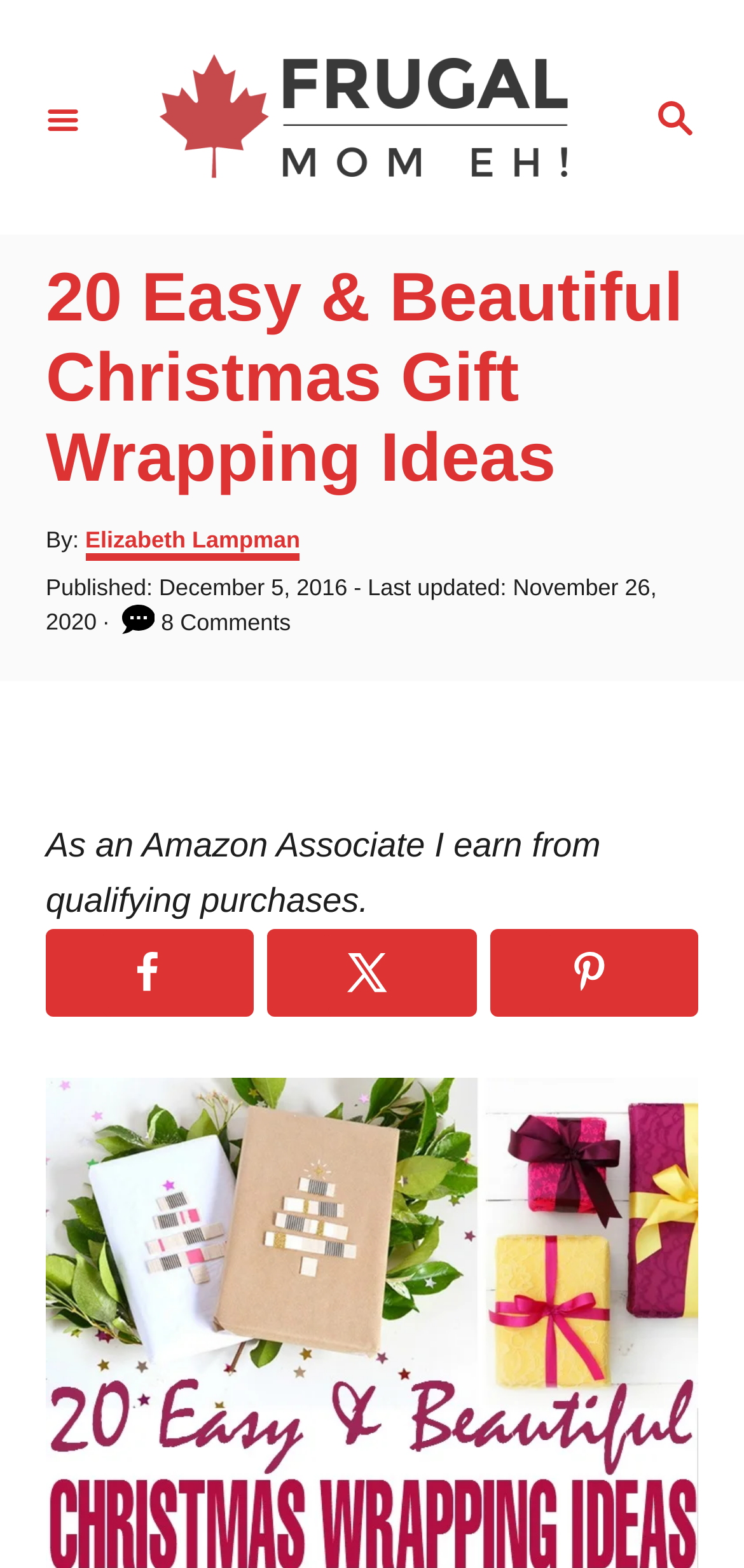Answer the question below using just one word or a short phrase: 
What is the purpose of the button with a magnifying glass icon?

Search